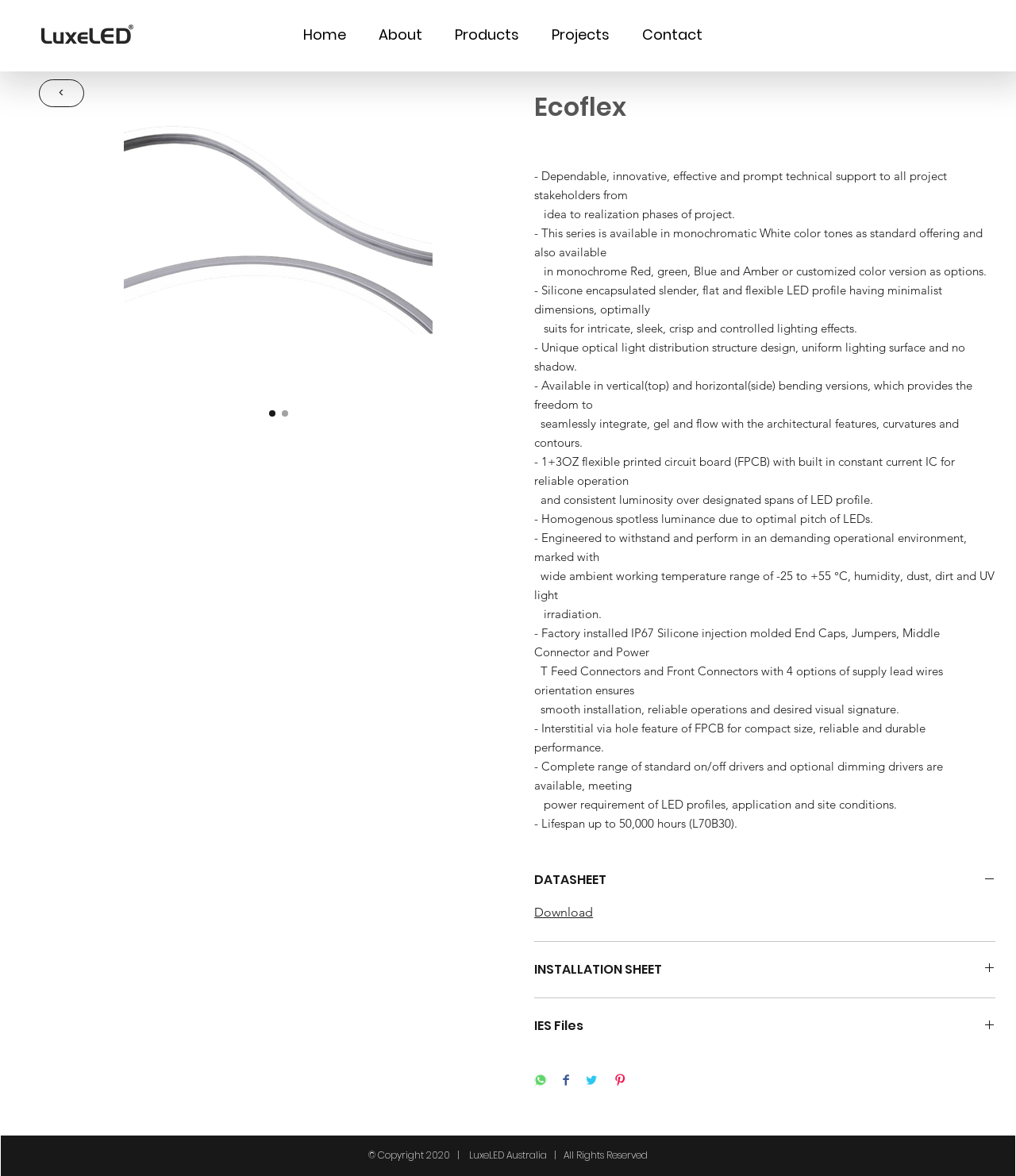Show the bounding box coordinates for the element that needs to be clicked to execute the following instruction: "Click the Home link". Provide the coordinates in the form of four float numbers between 0 and 1, i.e., [left, top, right, bottom].

[0.282, 0.01, 0.356, 0.037]